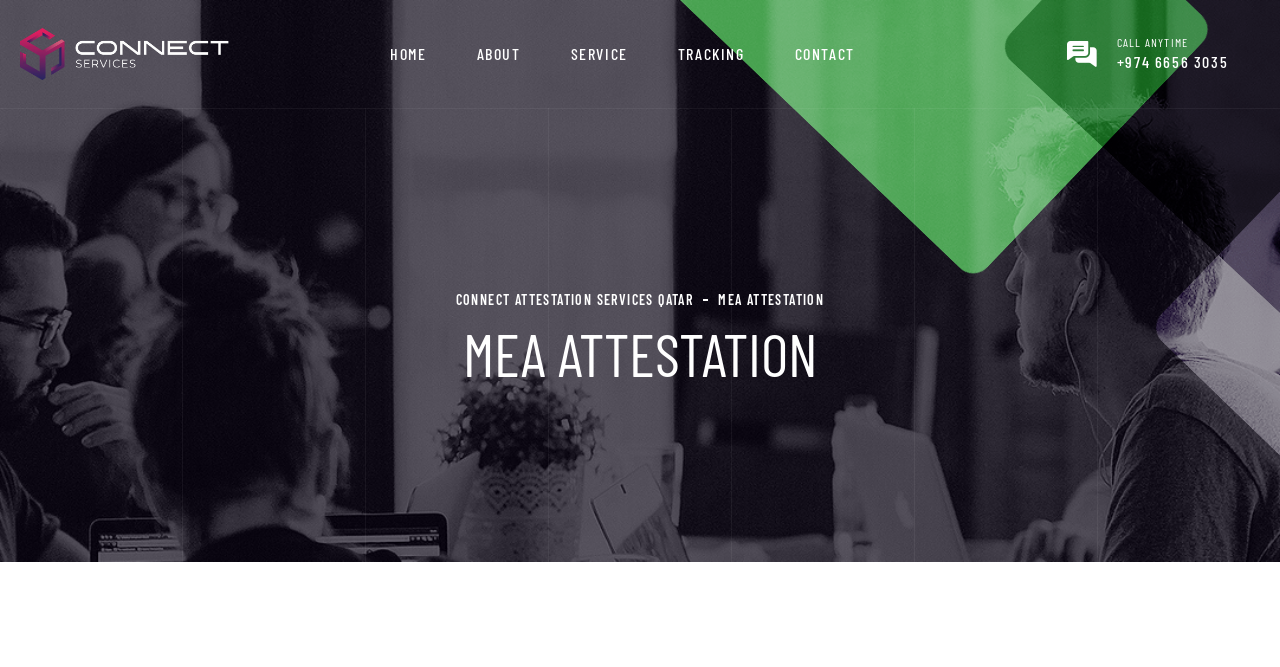Please mark the clickable region by giving the bounding box coordinates needed to complete this instruction: "visit Connect Attestation Services Qatar".

[0.016, 0.042, 0.18, 0.12]